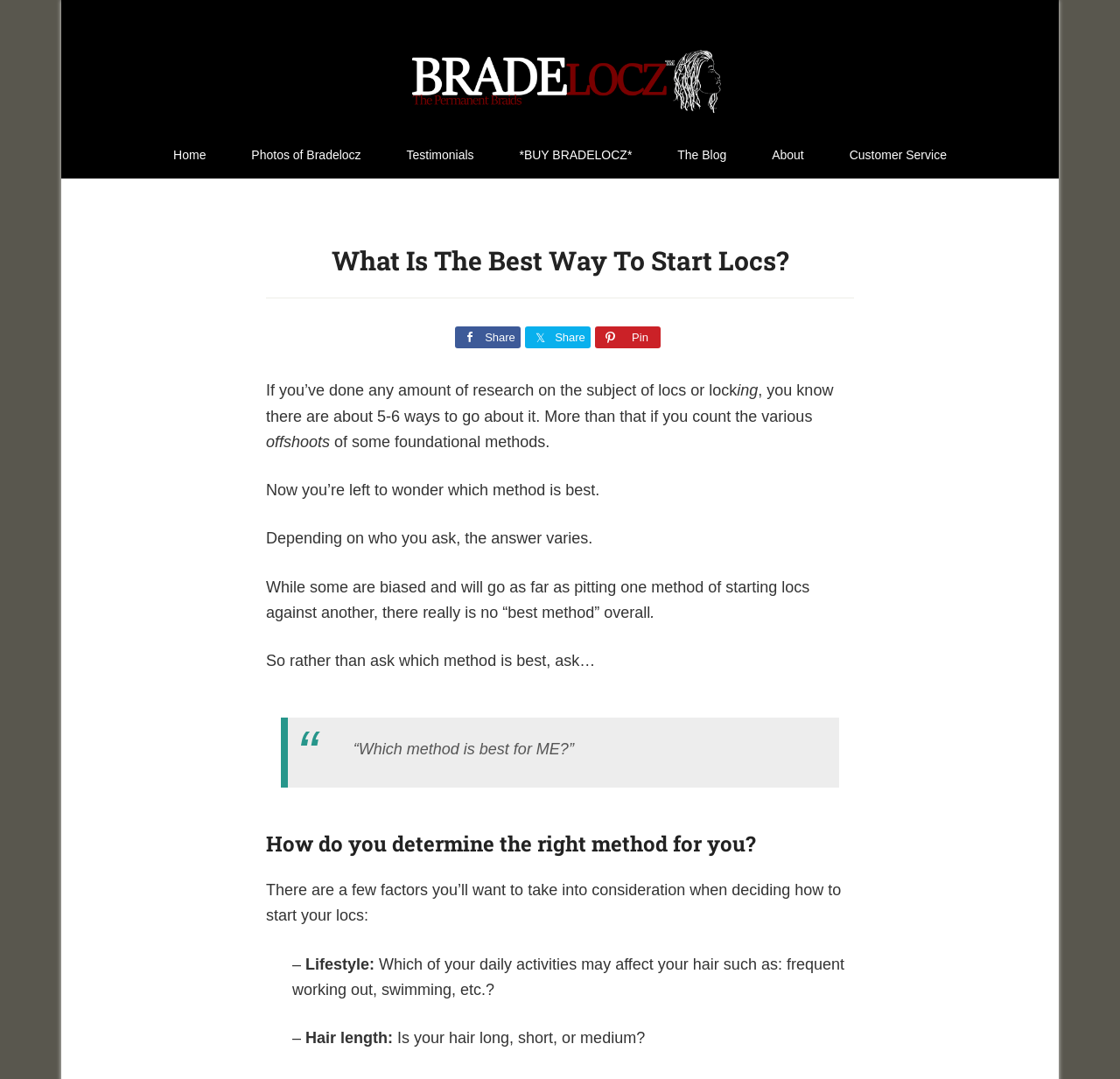Specify the bounding box coordinates of the area to click in order to execute this command: 'Read the blog'. The coordinates should consist of four float numbers ranging from 0 to 1, and should be formatted as [left, top, right, bottom].

[0.586, 0.122, 0.667, 0.165]